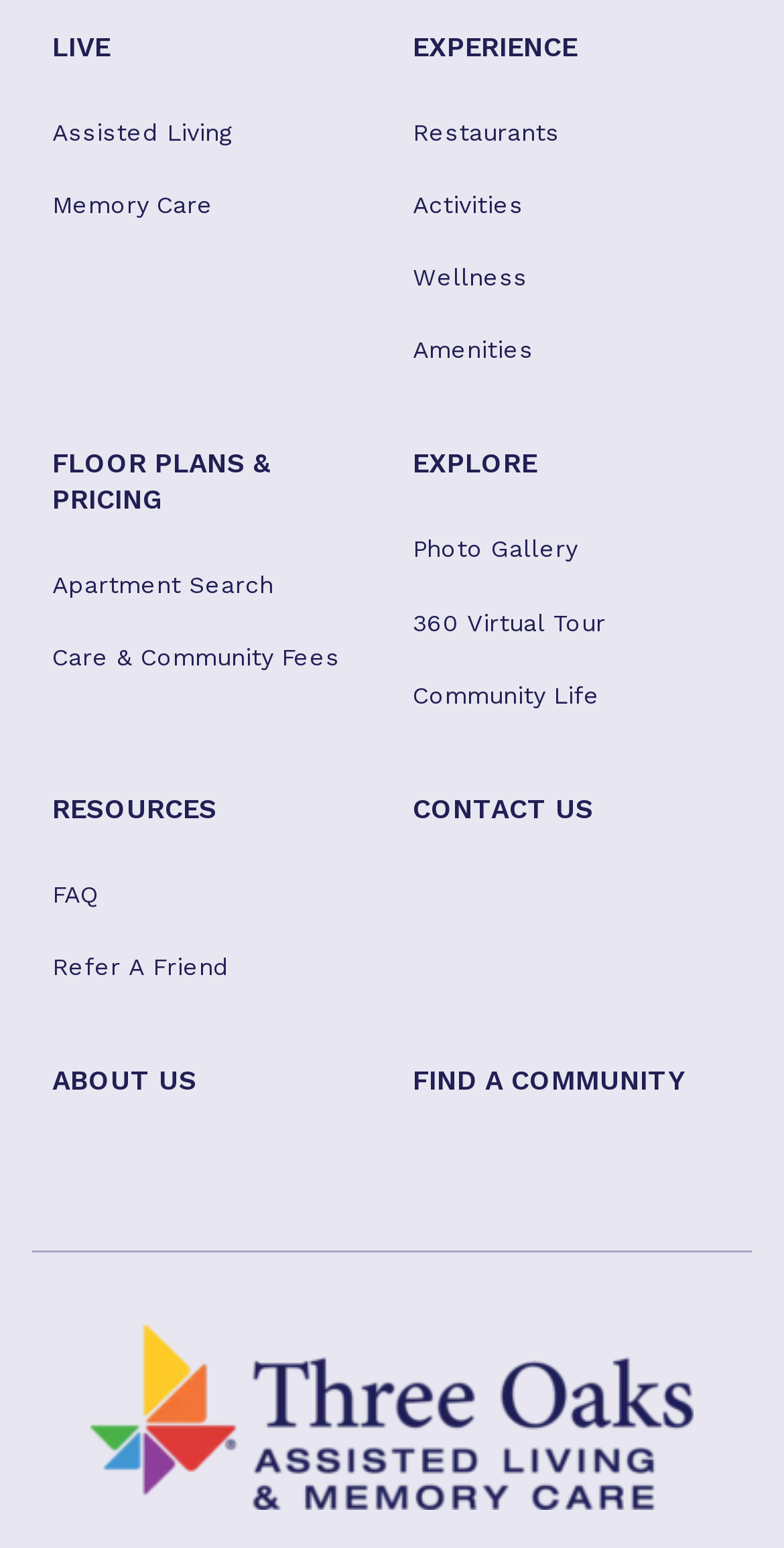Identify the bounding box coordinates for the UI element described as: "alt="North Carolina Digital News"".

None